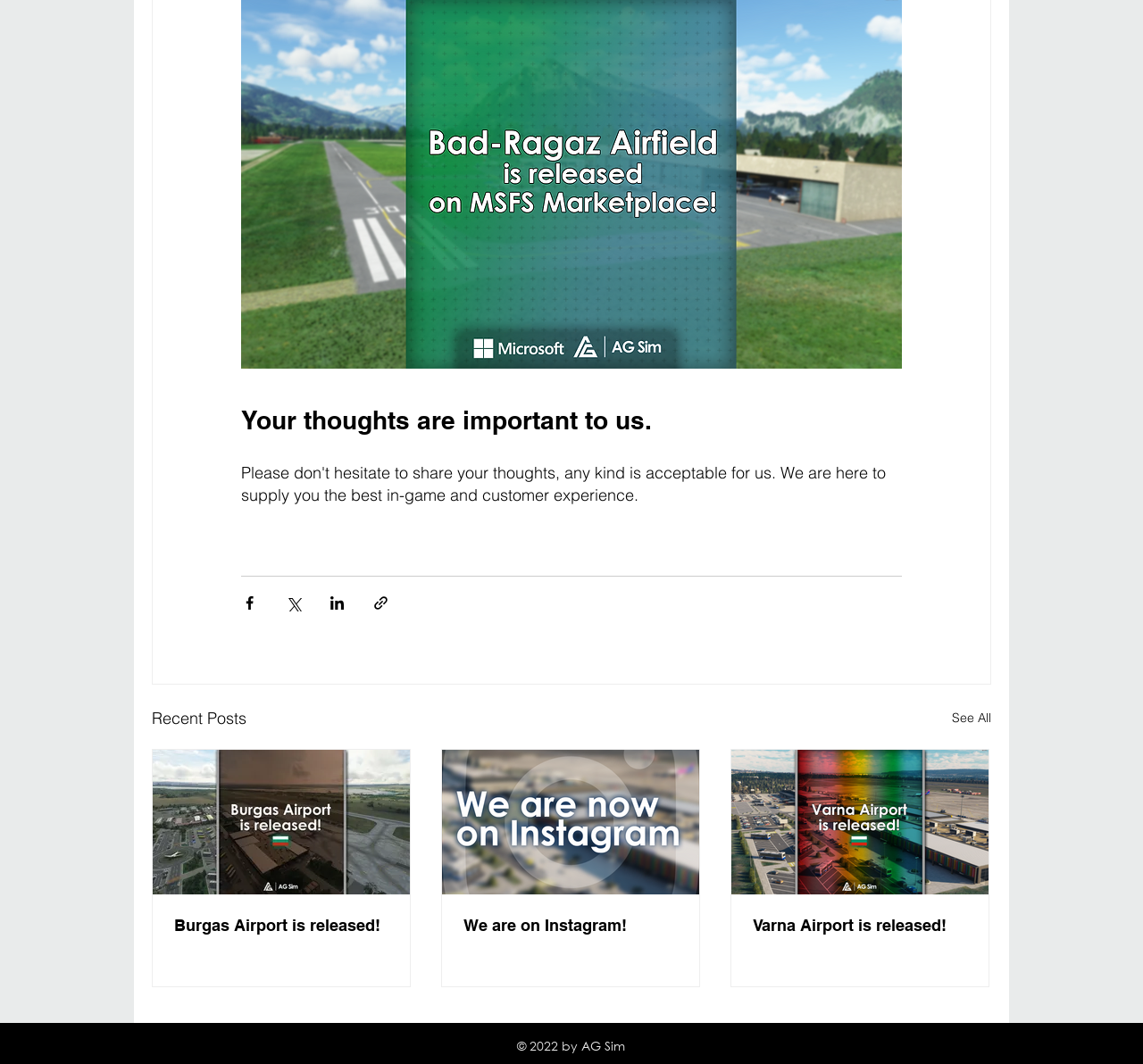Extract the bounding box coordinates of the UI element described: "Burgas Airport is released!". Provide the coordinates in the format [left, top, right, bottom] with values ranging from 0 to 1.

[0.134, 0.704, 0.359, 0.927]